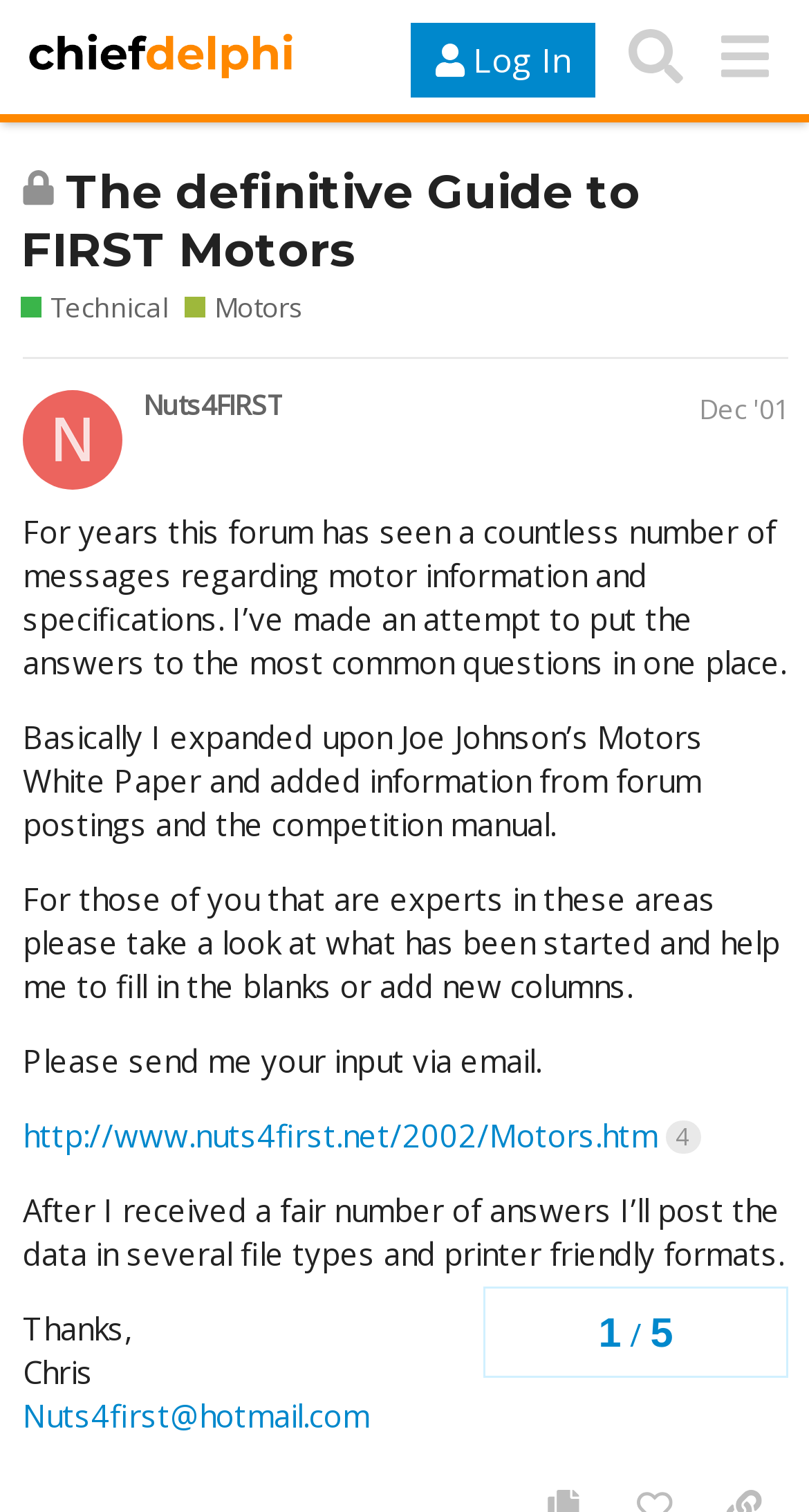Find the bounding box coordinates for the element that must be clicked to complete the instruction: "Read the 'The definitive Guide to FIRST Motors' topic". The coordinates should be four float numbers between 0 and 1, indicated as [left, top, right, bottom].

[0.026, 0.107, 0.791, 0.185]